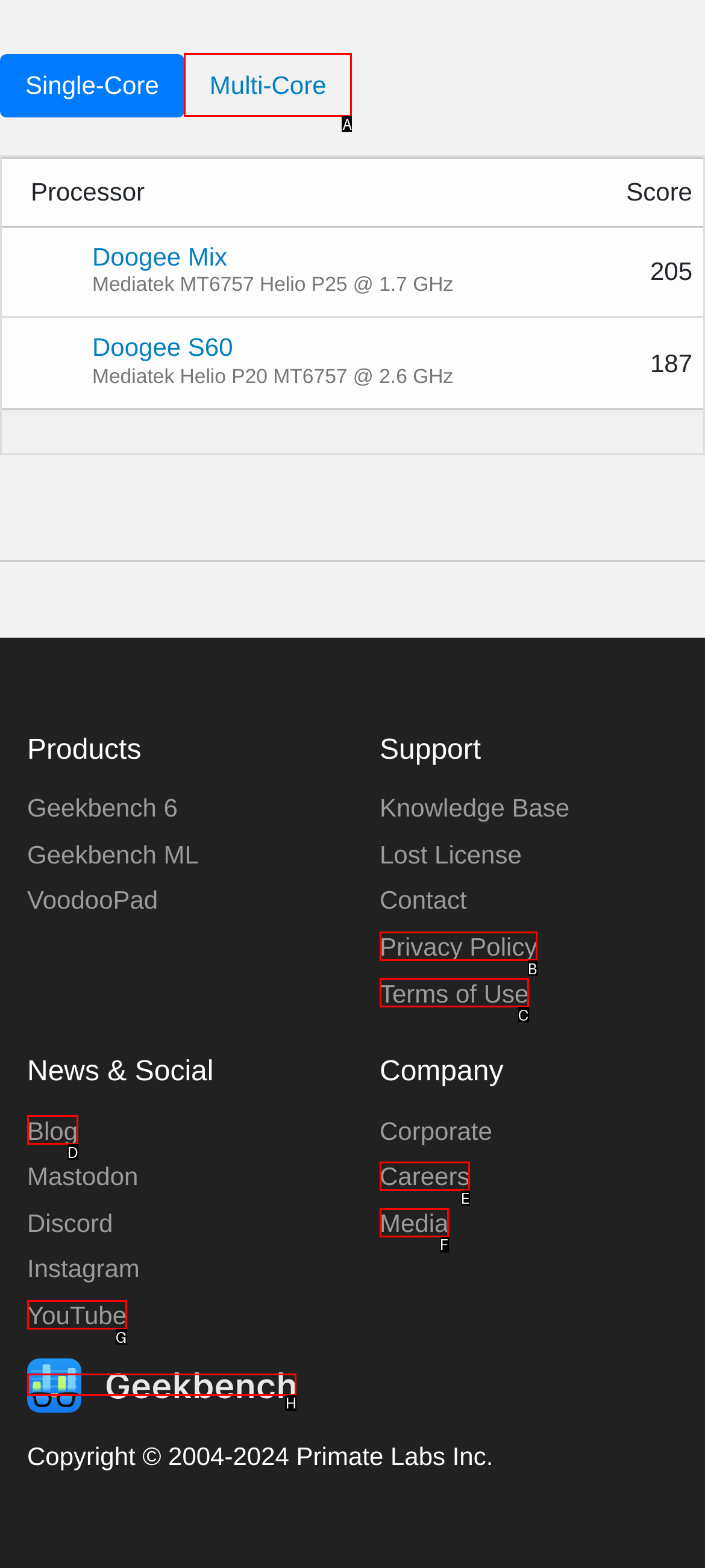Select the letter that corresponds to the UI element described as: YouTube
Answer by providing the letter from the given choices.

G